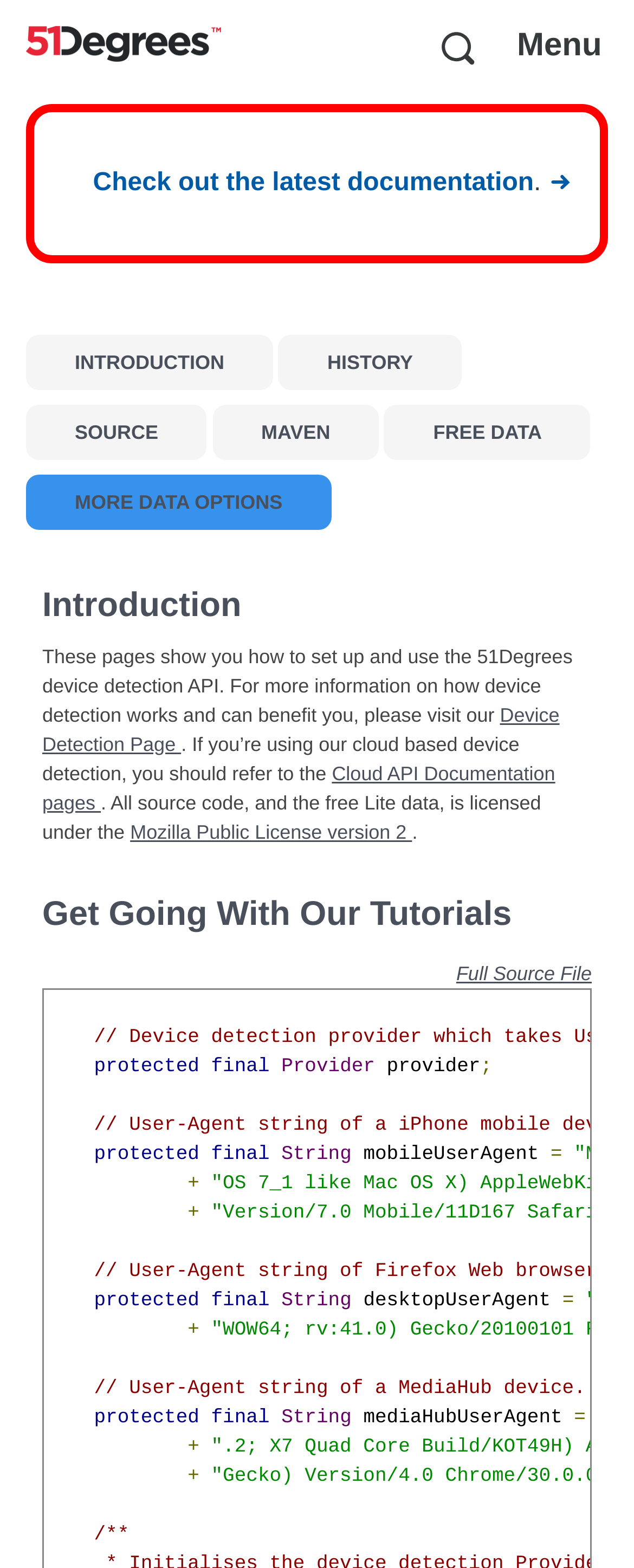Pinpoint the bounding box coordinates of the element that must be clicked to accomplish the following instruction: "Read about Device Detection". The coordinates should be in the format of four float numbers between 0 and 1, i.e., [left, top, right, bottom].

[0.067, 0.448, 0.883, 0.482]